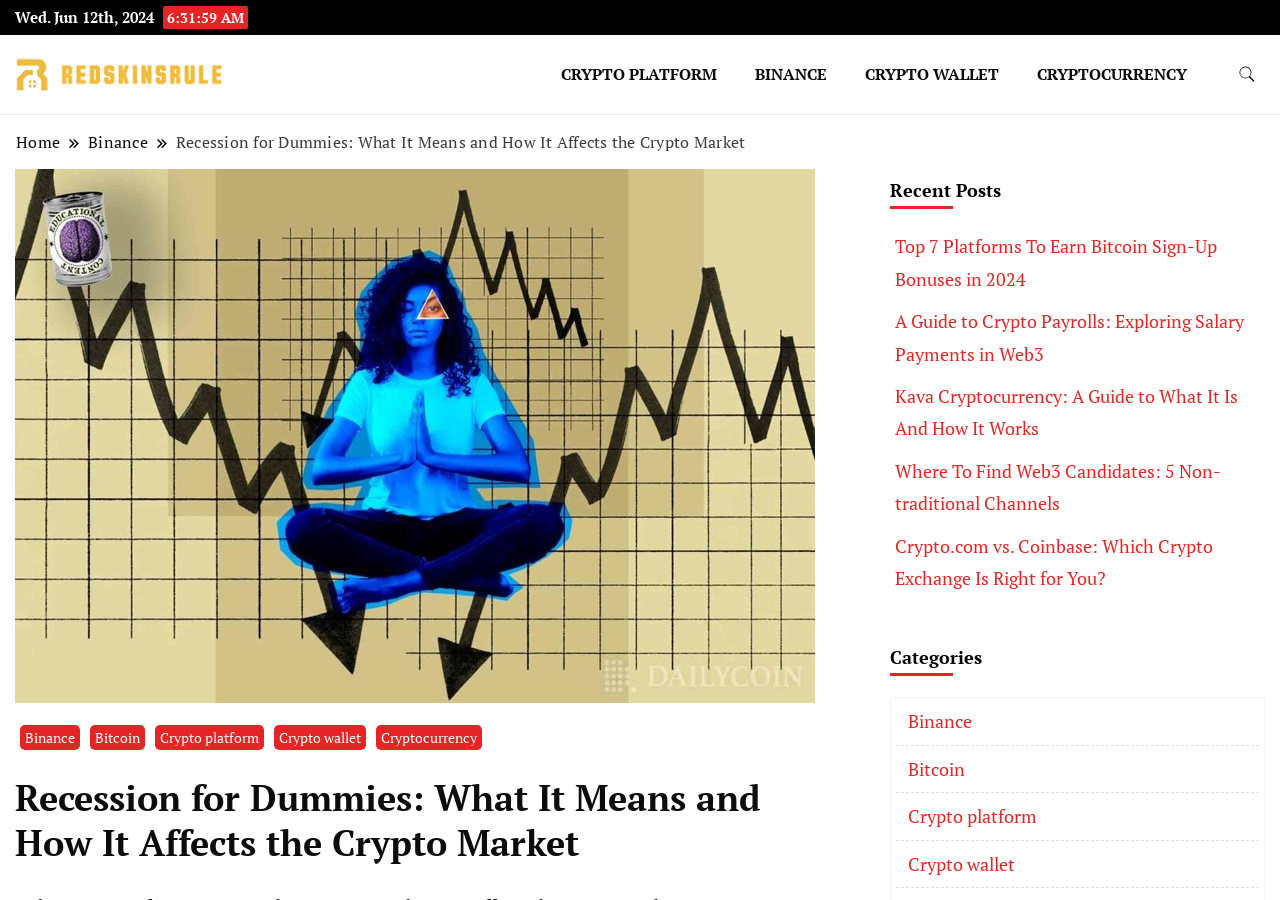Answer the following in one word or a short phrase: 
What is the date displayed on the top?

Wed. Jun 12th, 2024